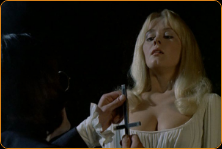Is the atmosphere in the image eerie?
Please interpret the details in the image and answer the question thoroughly.

The caption describes the image as capturing the film's 'eerie atmosphere', suggesting that the mood or feeling conveyed by the image is indeed eerie.